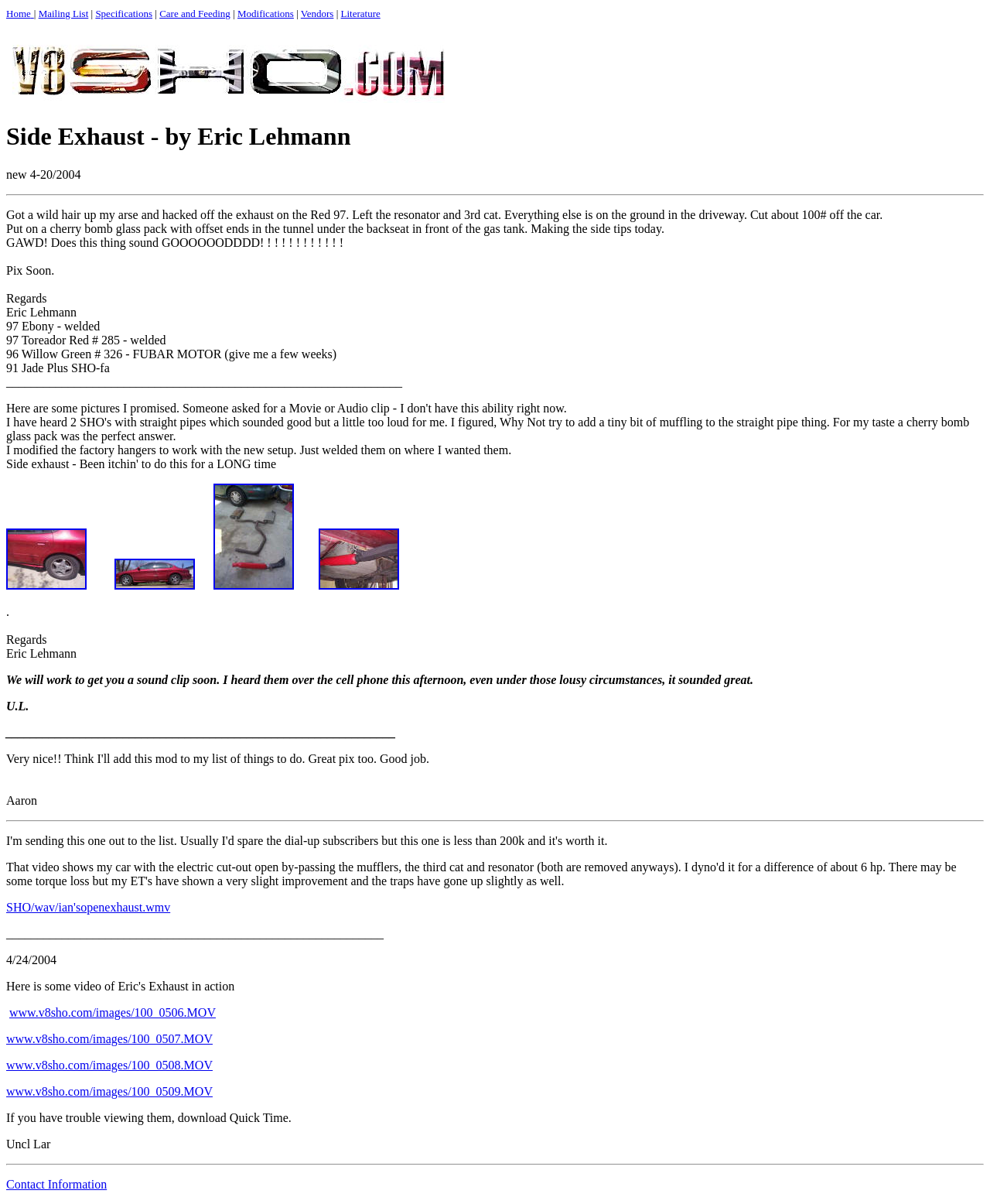Determine the bounding box coordinates for the area that needs to be clicked to fulfill this task: "Open Contact Information". The coordinates must be given as four float numbers between 0 and 1, i.e., [left, top, right, bottom].

[0.006, 0.978, 0.108, 0.989]